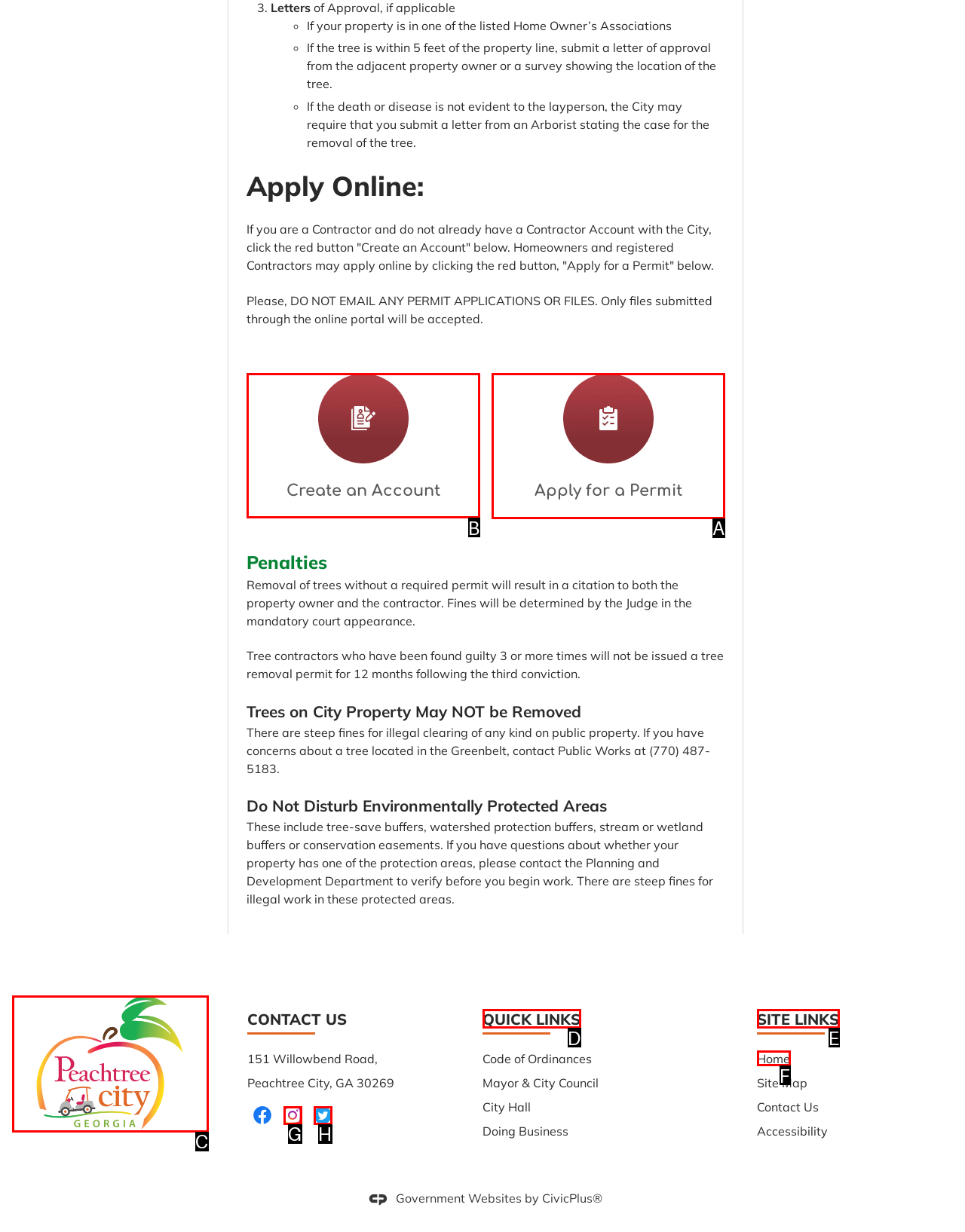Point out the HTML element I should click to achieve the following: Apply for a Permit Reply with the letter of the selected element.

A